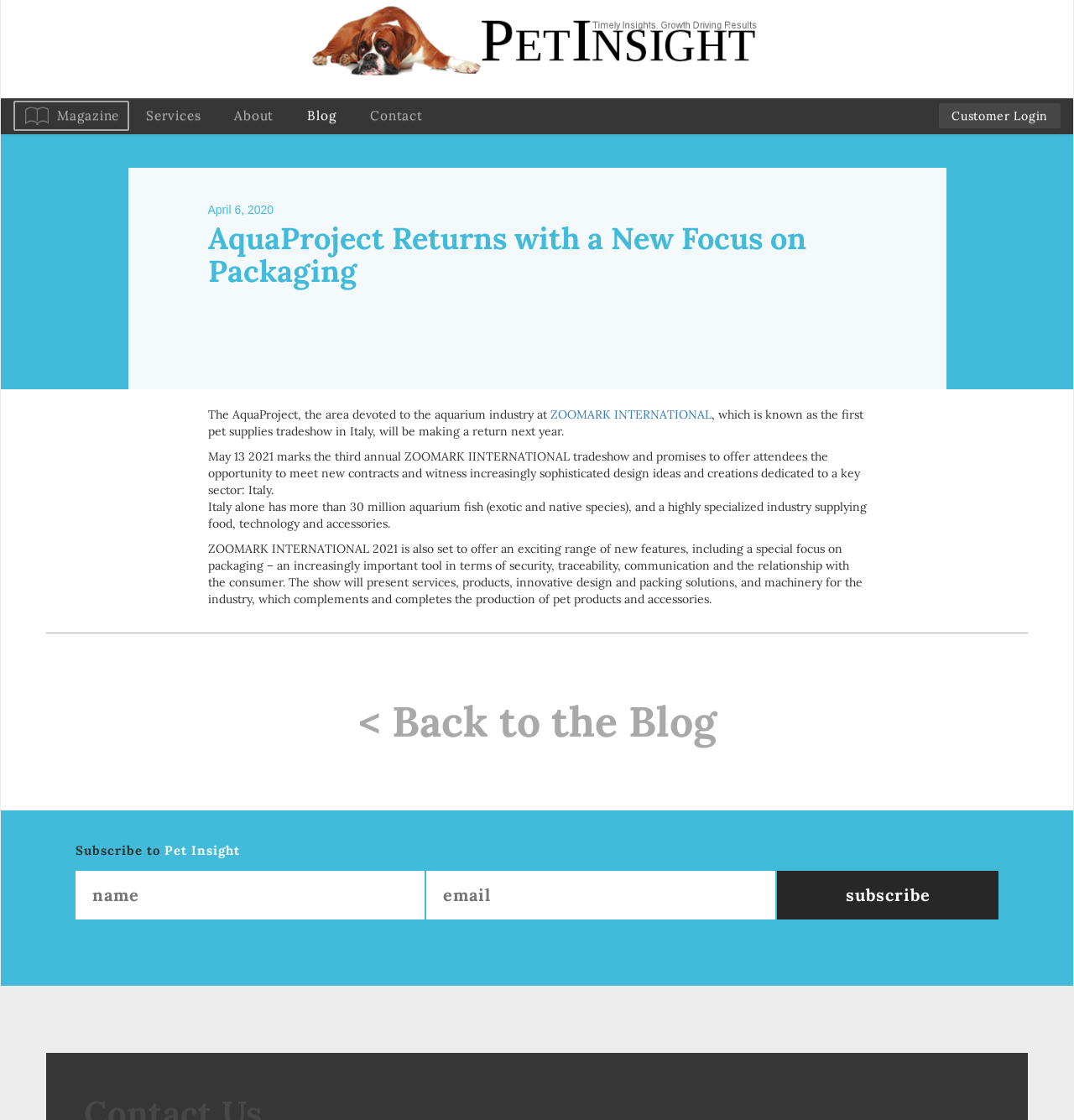What is the focus of the AquaProject area at ZOOMARK INTERNATIONAL?
Answer briefly with a single word or phrase based on the image.

aquarium industry